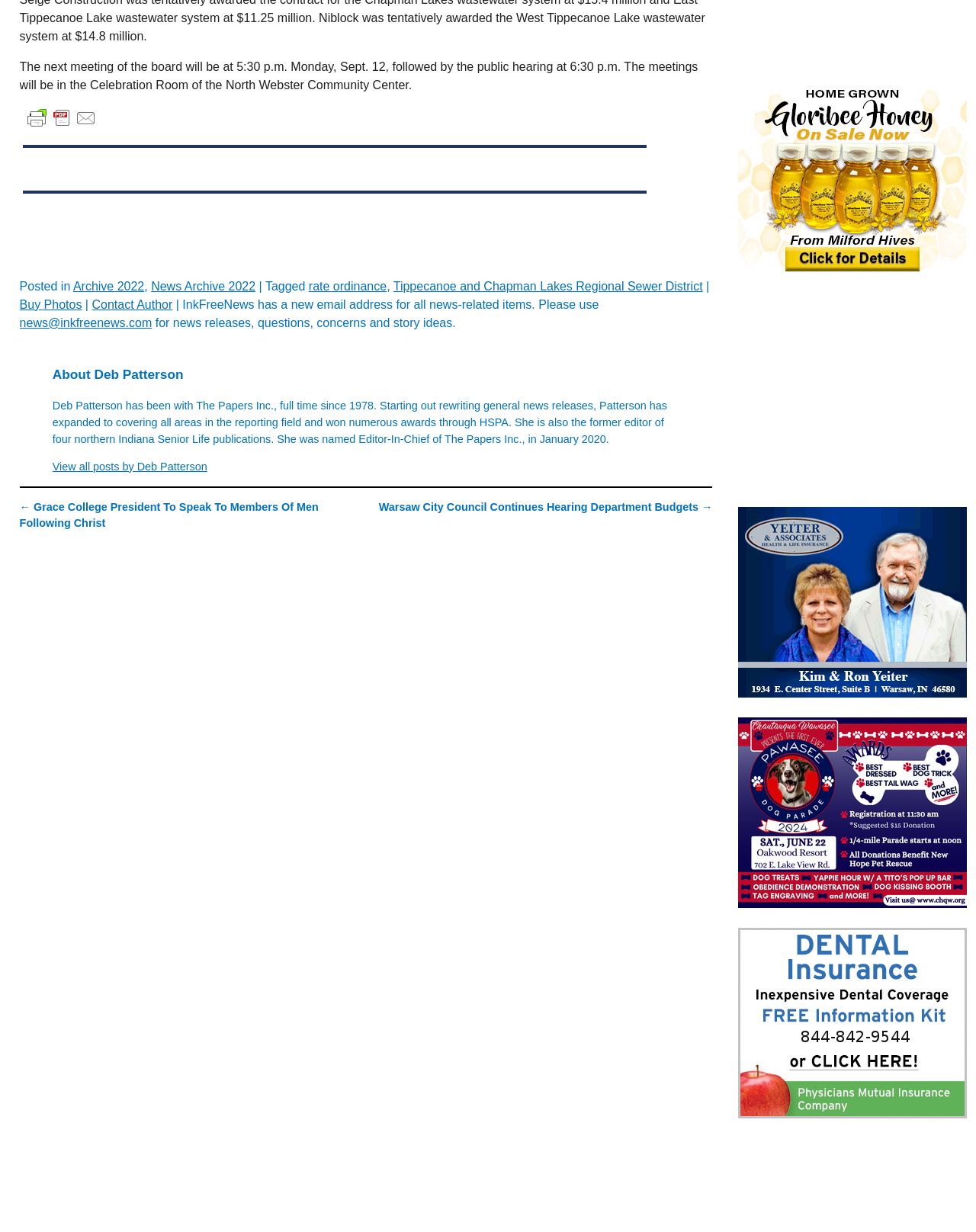Please find the bounding box coordinates of the section that needs to be clicked to achieve this instruction: "Go to the previous post".

[0.02, 0.406, 0.326, 0.43]